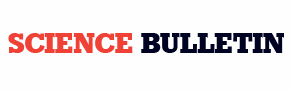What topics does 'Science Bulletin' cover?
Give a detailed and exhaustive answer to the question.

The question asks about the topics covered by 'Science Bulletin'. According to the caption, 'Science Bulletin' is a blog and scientific news outlet committed to sharing the latest developments and insights from various realms of science, including space exploration and technology. Therefore, the answer is 'Space exploration and technology'.